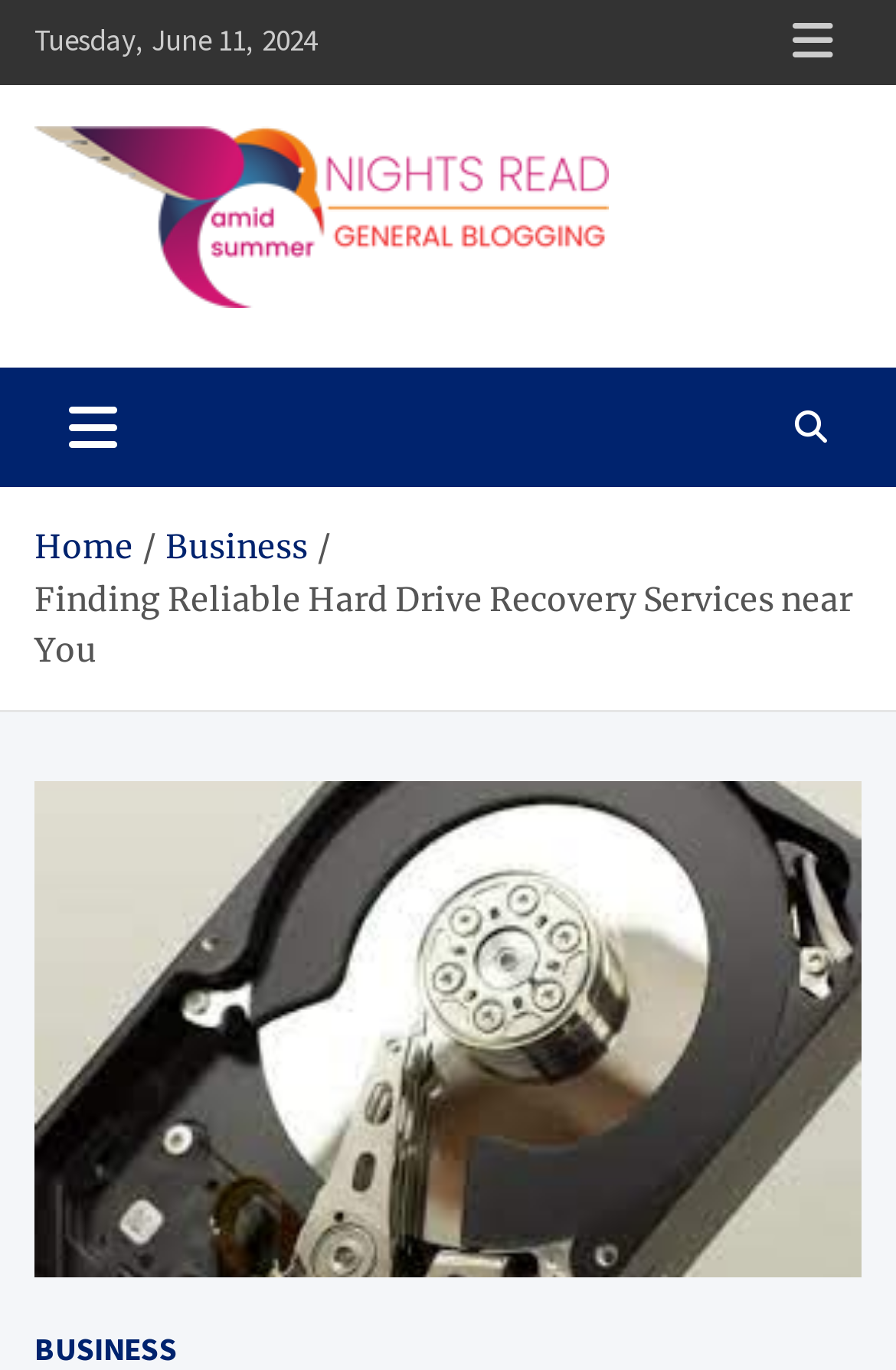Extract the bounding box coordinates for the HTML element that matches this description: "aria-label="Toggle navigation"". The coordinates should be four float numbers between 0 and 1, i.e., [left, top, right, bottom].

[0.038, 0.268, 0.169, 0.356]